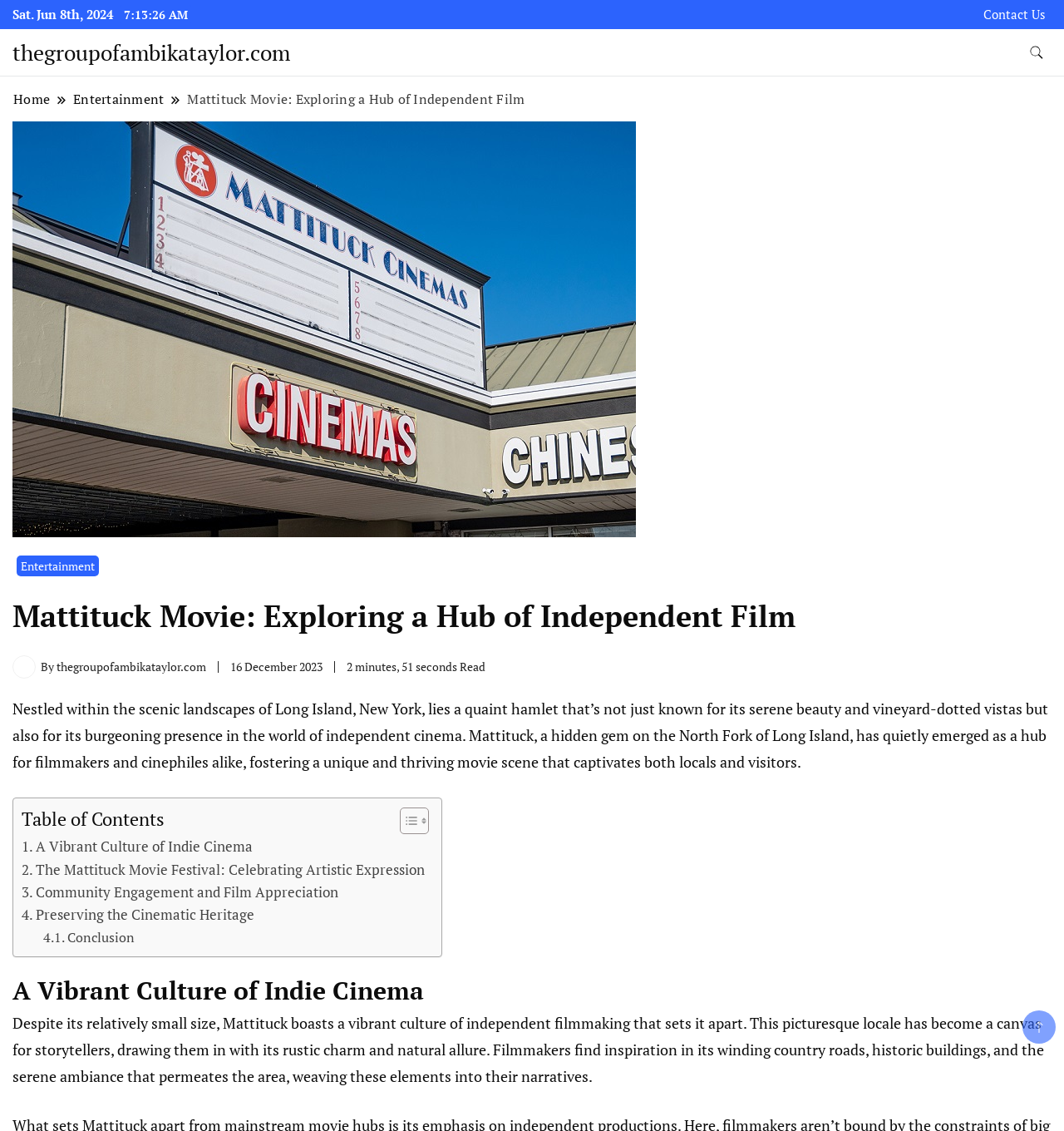Locate the bounding box coordinates of the clickable region necessary to complete the following instruction: "Click the 'Contact Us' link". Provide the coordinates in the format of four float numbers between 0 and 1, i.e., [left, top, right, bottom].

[0.924, 0.006, 0.983, 0.02]